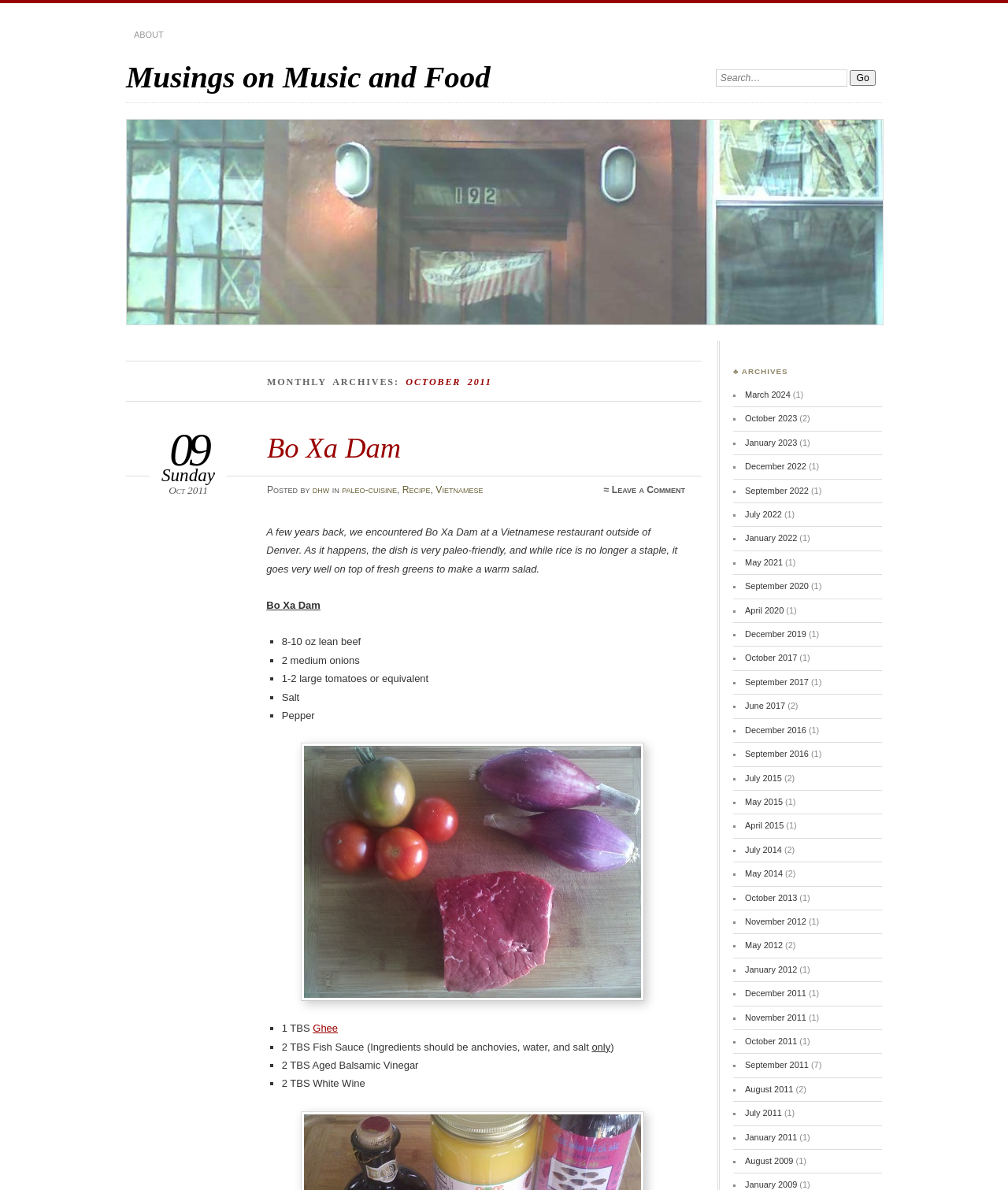Show me the bounding box coordinates of the clickable region to achieve the task as per the instruction: "Go to Bo Xa Dam".

[0.265, 0.363, 0.398, 0.39]